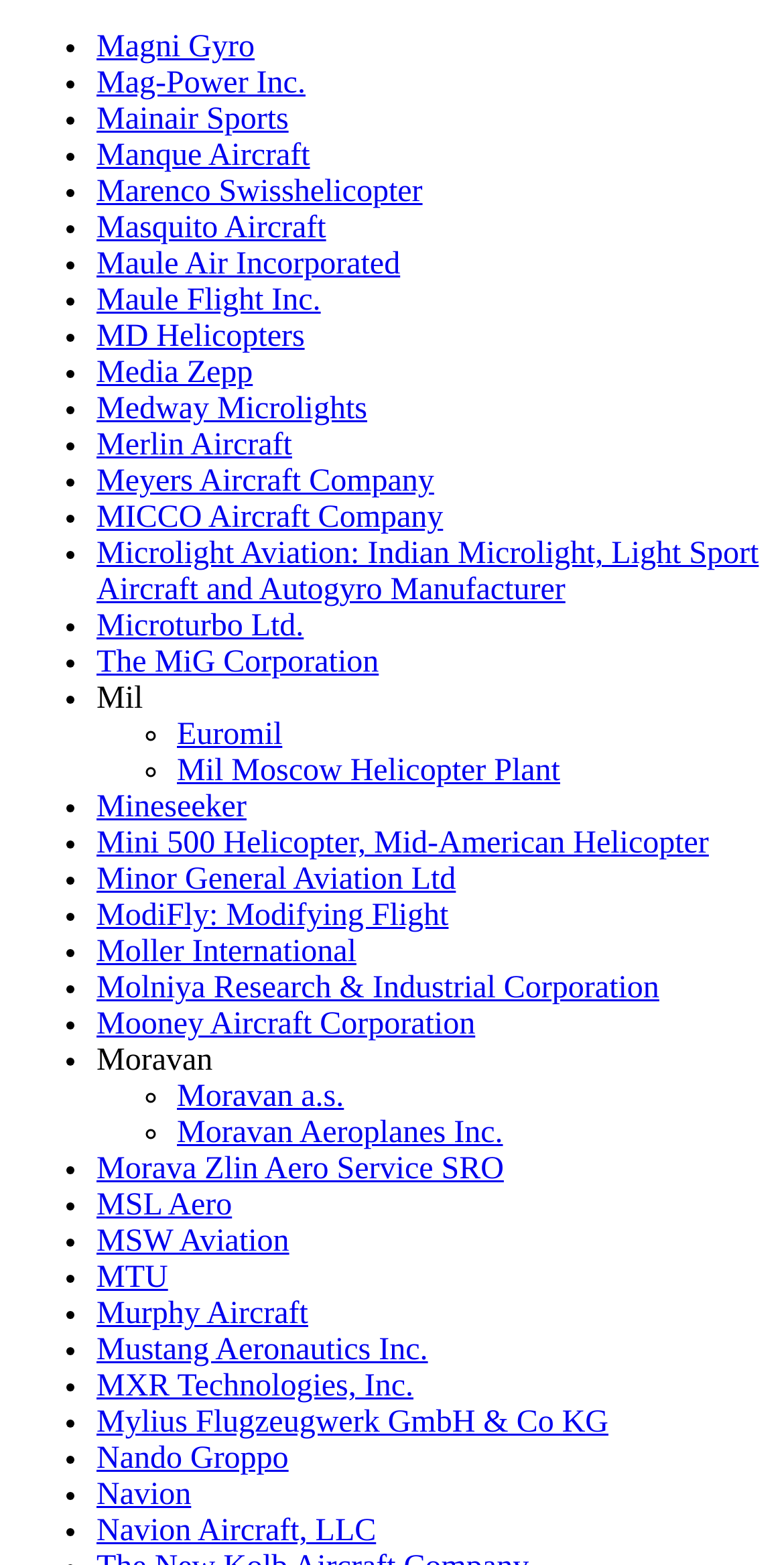Locate the bounding box coordinates of the UI element described by: "Magni Gyro". Provide the coordinates as four float numbers between 0 and 1, formatted as [left, top, right, bottom].

[0.123, 0.216, 0.325, 0.238]